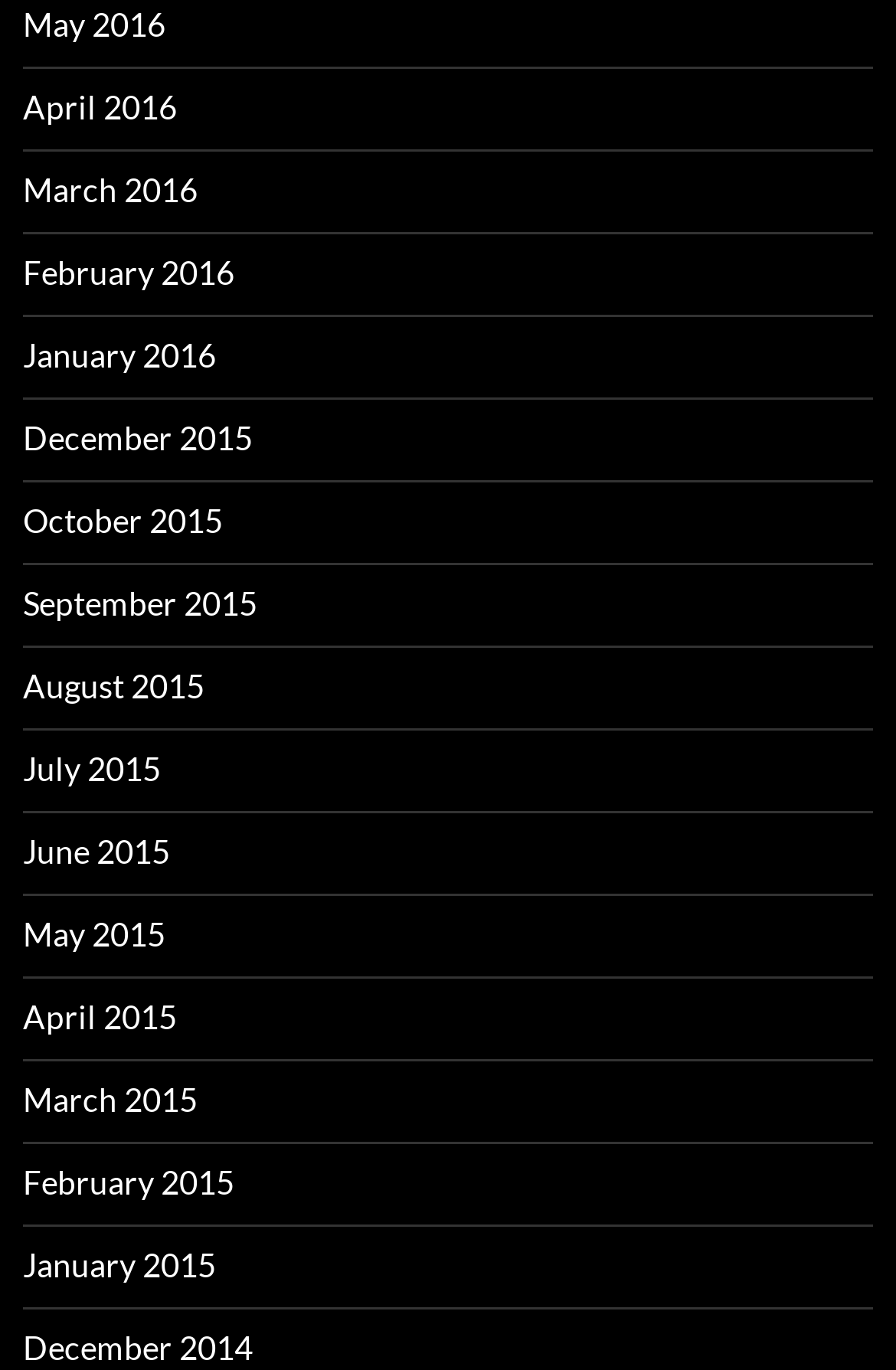Please identify the bounding box coordinates of the area that needs to be clicked to fulfill the following instruction: "access March 2016 content."

[0.026, 0.125, 0.221, 0.153]